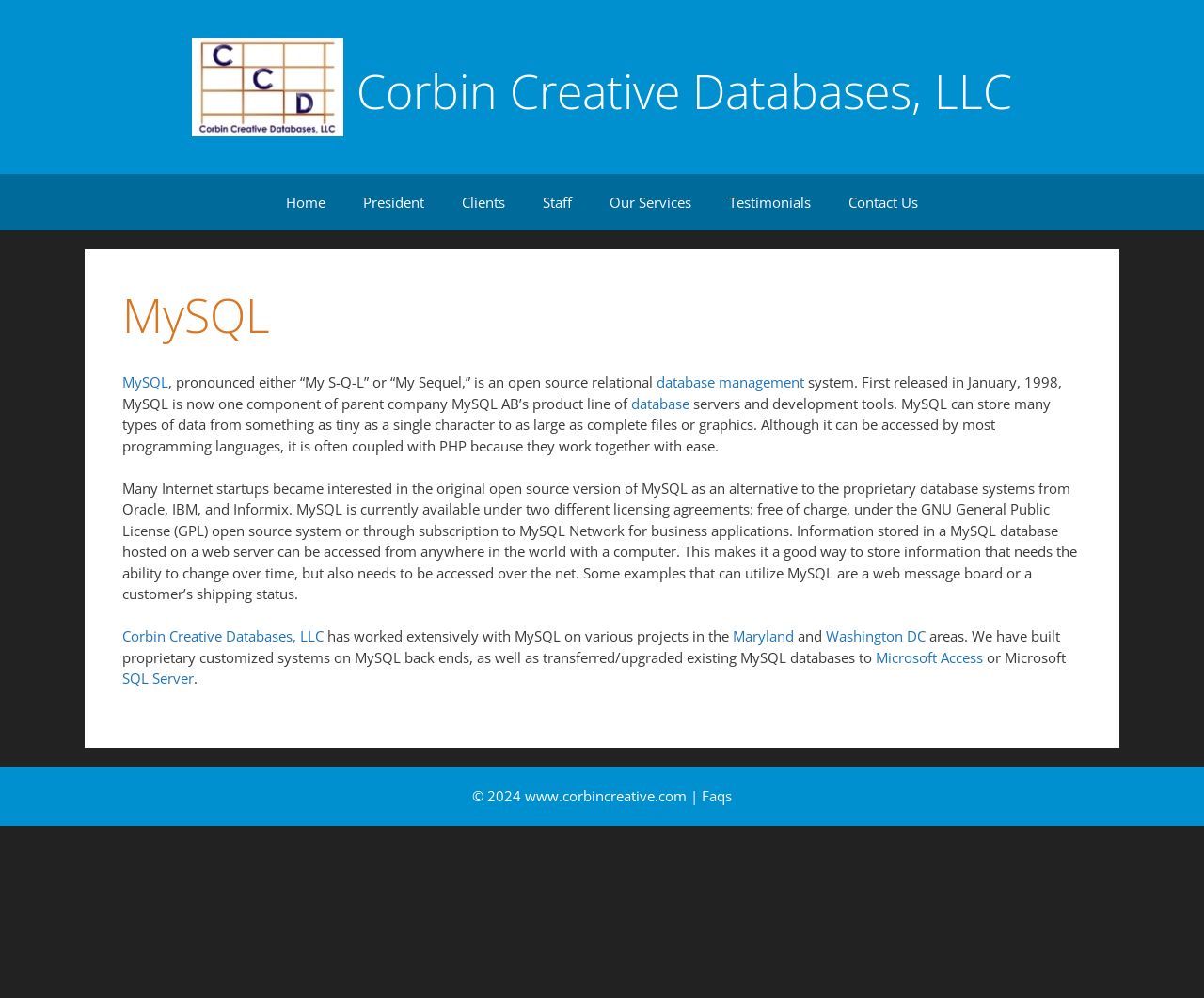Specify the bounding box coordinates of the element's area that should be clicked to execute the given instruction: "contact us". The coordinates should be four float numbers between 0 and 1, i.e., [left, top, right, bottom].

[0.689, 0.174, 0.778, 0.231]